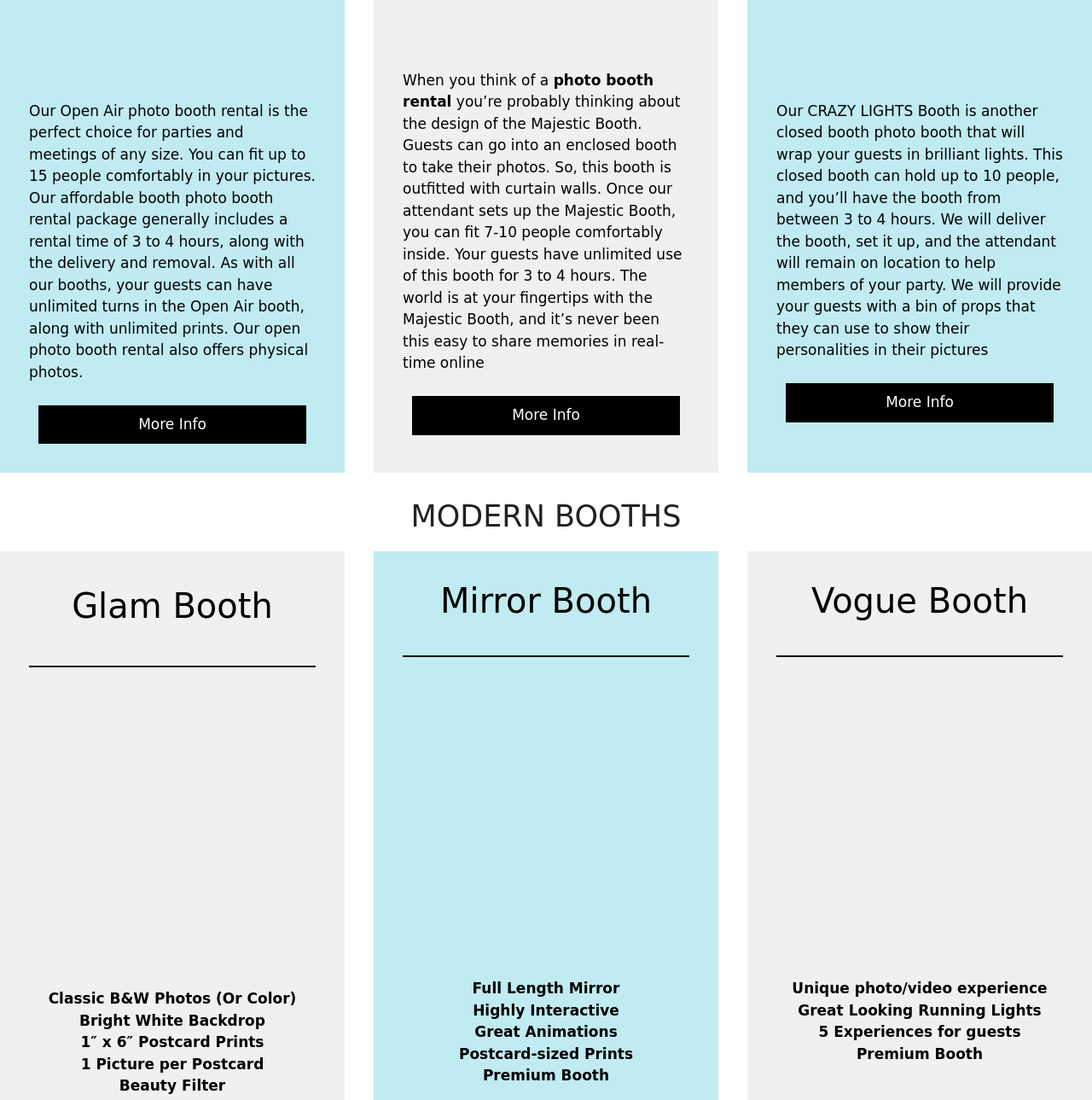Determine the bounding box coordinates of the clickable region to carry out the instruction: "Click on 'More Info' to learn about Majestic Booth".

[0.377, 0.36, 0.623, 0.395]